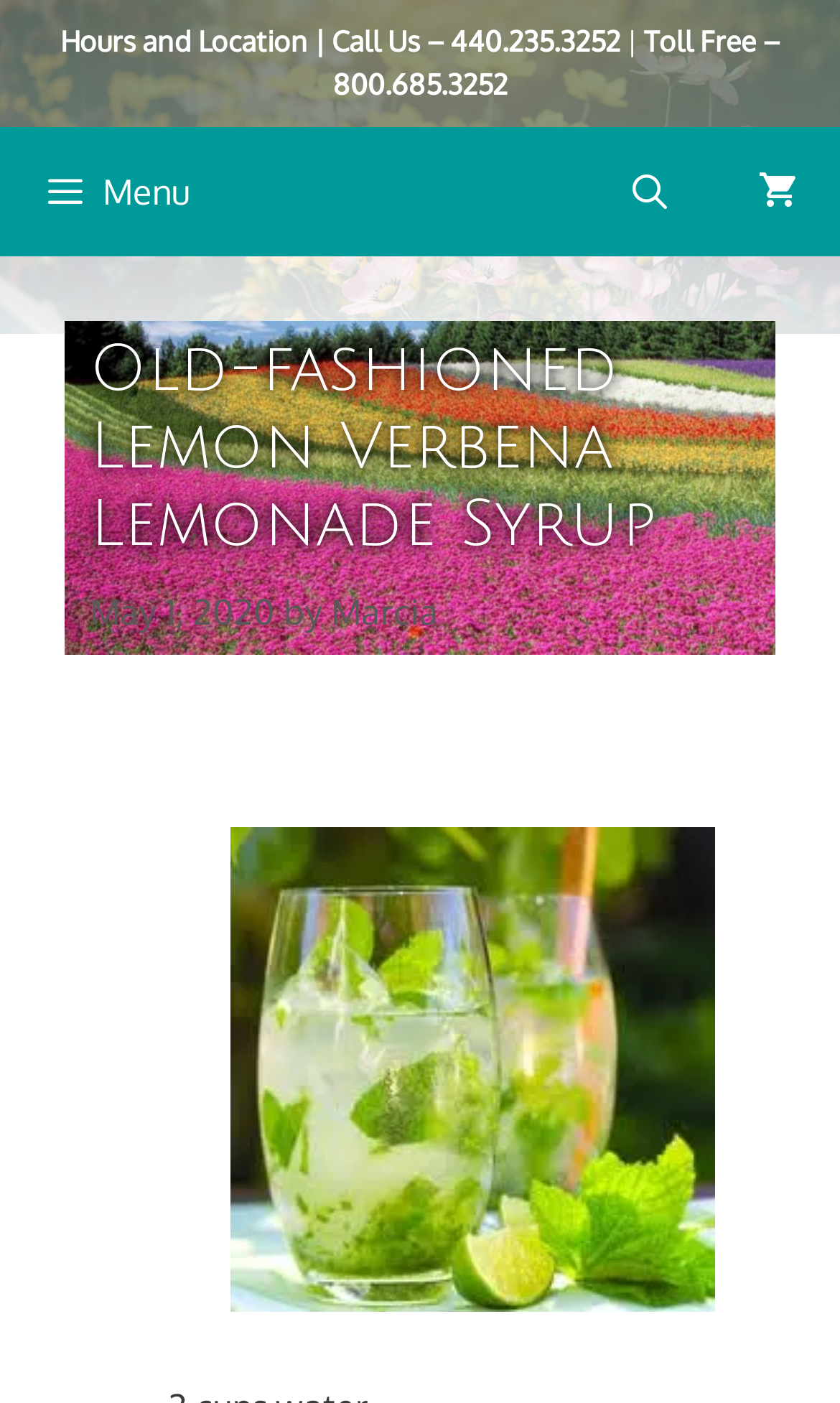Using the information in the image, give a comprehensive answer to the question: 
What is the phone number to call for toll-free?

I found the phone number by looking at the top section of the webpage, where the contact information is displayed. The toll-free phone number is listed as 800.685.3252.